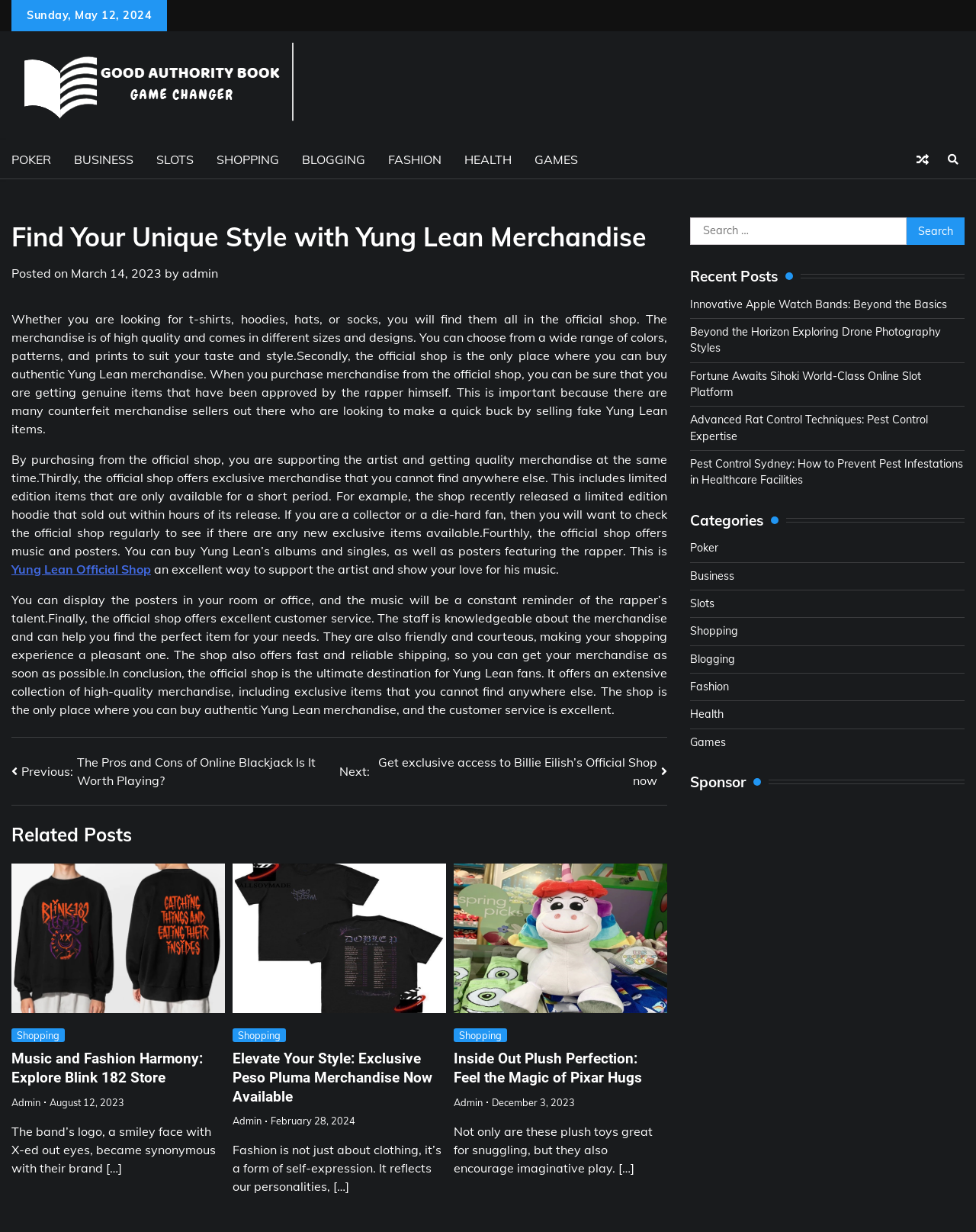Find the bounding box coordinates of the element you need to click on to perform this action: 'Search for something'. The coordinates should be represented by four float values between 0 and 1, in the format [left, top, right, bottom].

[0.707, 0.177, 0.988, 0.199]